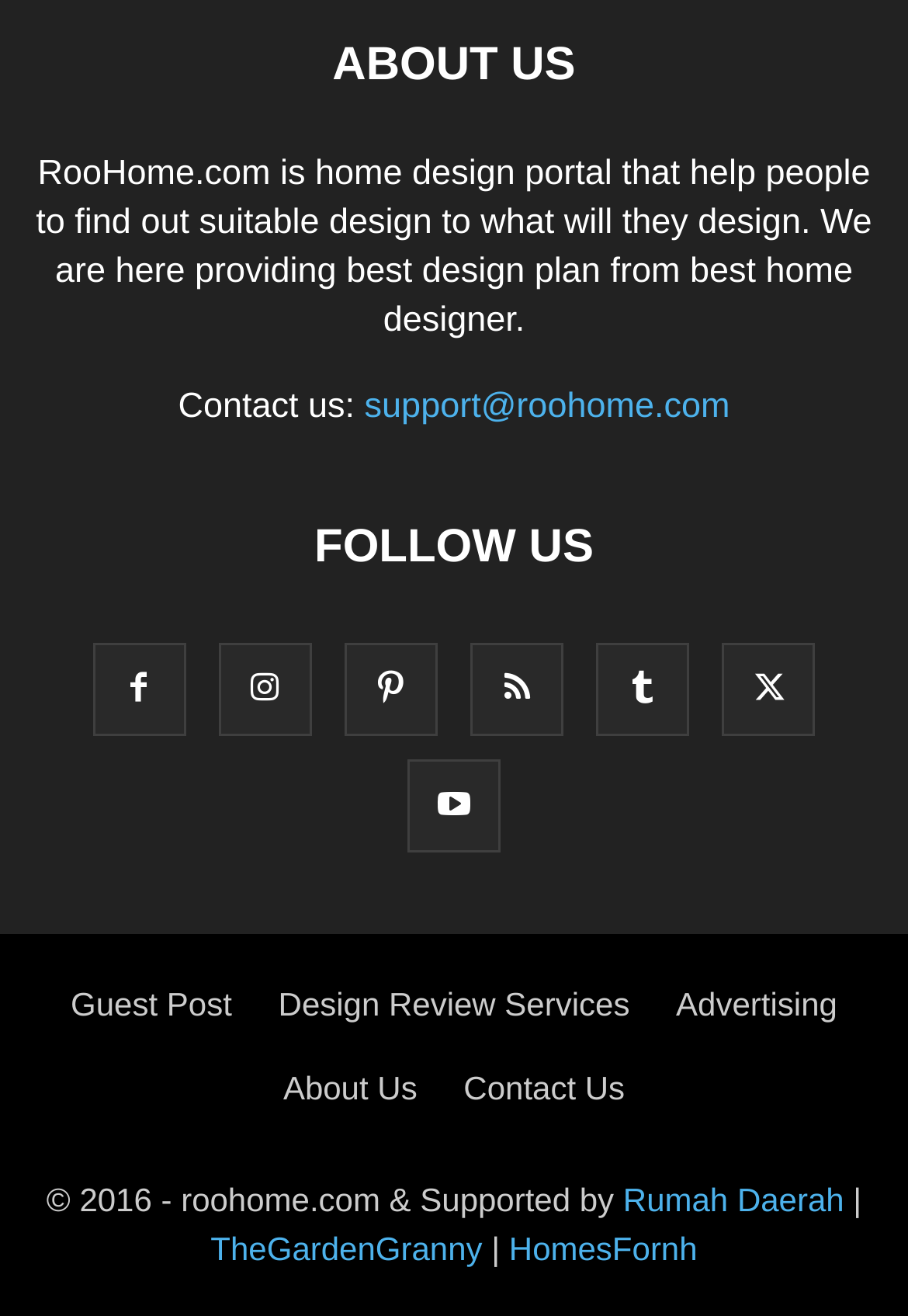How many social media links are available?
Please provide a detailed answer to the question.

There are six social media links available, which are Facebook (), Twitter (), Instagram (), Pinterest (), YouTube (), and LinkedIn ().